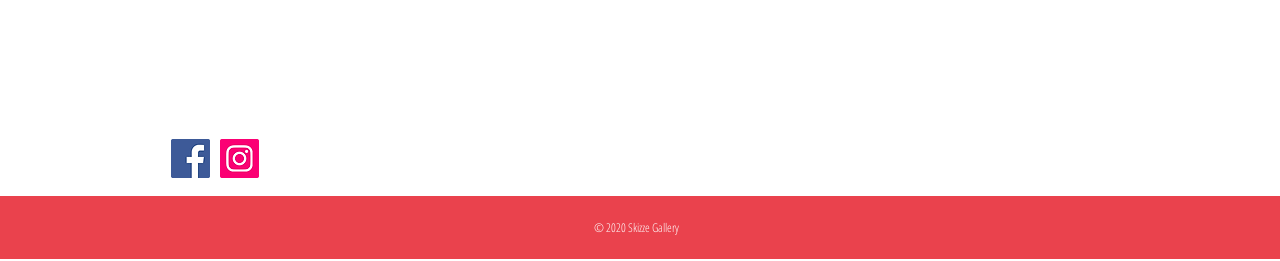Locate the bounding box coordinates of the UI element described by: "aria-label="Instagram"". The bounding box coordinates should consist of four float numbers between 0 and 1, i.e., [left, top, right, bottom].

[0.172, 0.531, 0.202, 0.681]